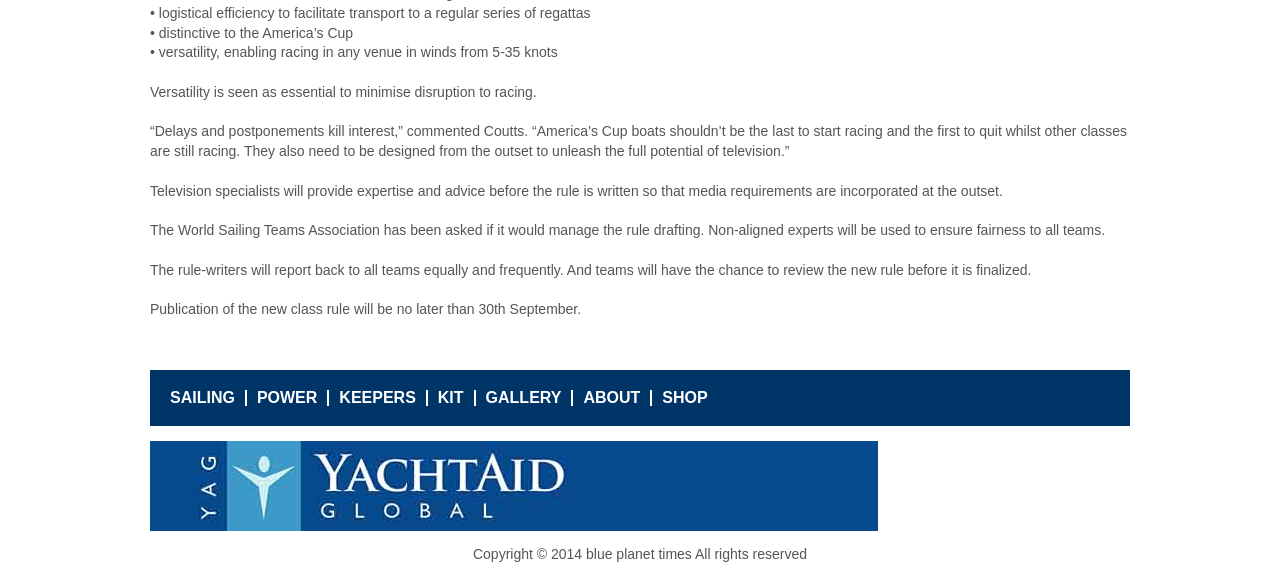Using the provided element description "Shop", determine the bounding box coordinates of the UI element.

[0.517, 0.672, 0.553, 0.701]